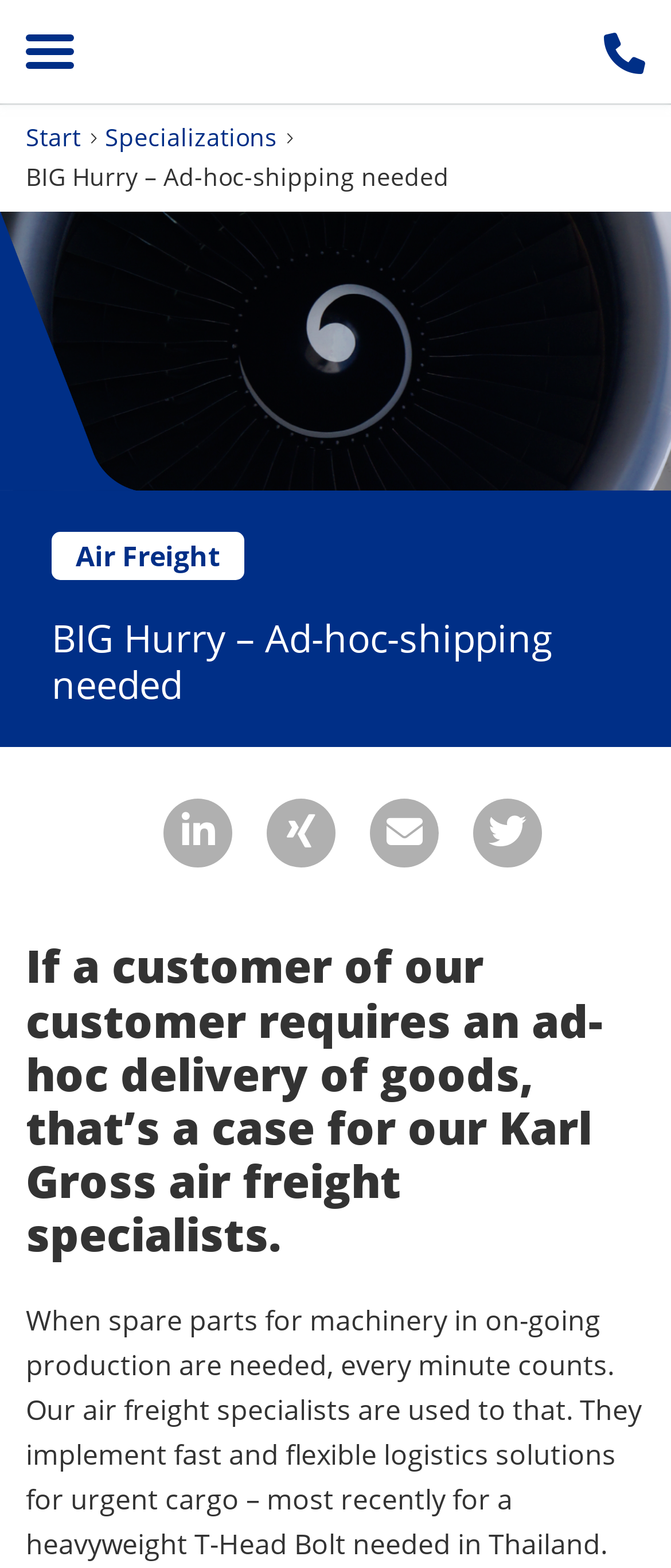Provide a comprehensive caption for the webpage.

The webpage is about Karl Gross's air freight solution, specifically highlighting their ad-hoc shipping services. At the top left, there is a link to "Start" and next to it, a link to "Specializations". Below these links, a prominent static text "BIG Hurry – Ad-hoc-shipping needed" is displayed, accompanied by an image that spans the entire width of the page.

On the left side, there is a link to "Air Freight" and a heading with the same text as the static text above. Below this, there are four buttons to share the content on various social media platforms, including LinkedIn, XING, email, and Twitter.

The main content of the page is divided into two sections. The first section has a heading that describes the service, stating that Karl Gross's air freight specialists handle ad-hoc deliveries of goods for their customers. The second section is a paragraph of text that provides an example of their service, explaining how they helped deliver a heavyweight T-Head Bolt to Thailand quickly and efficiently. This text is located at the bottom left of the page.